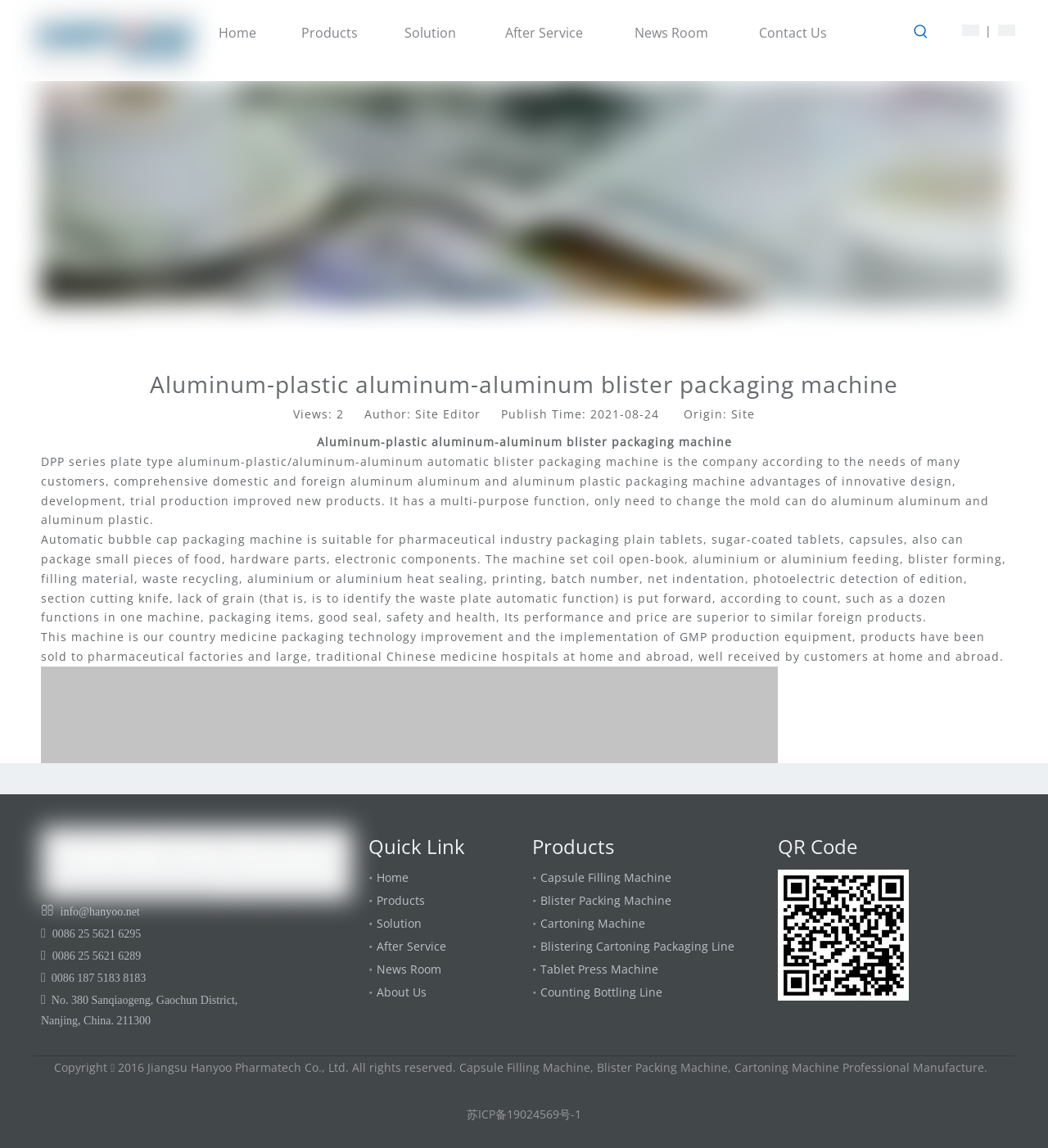What is the product category of the machine described?
Please provide a single word or phrase answer based on the image.

Aluminum-plastic aluminum-aluminum blister packaging machine